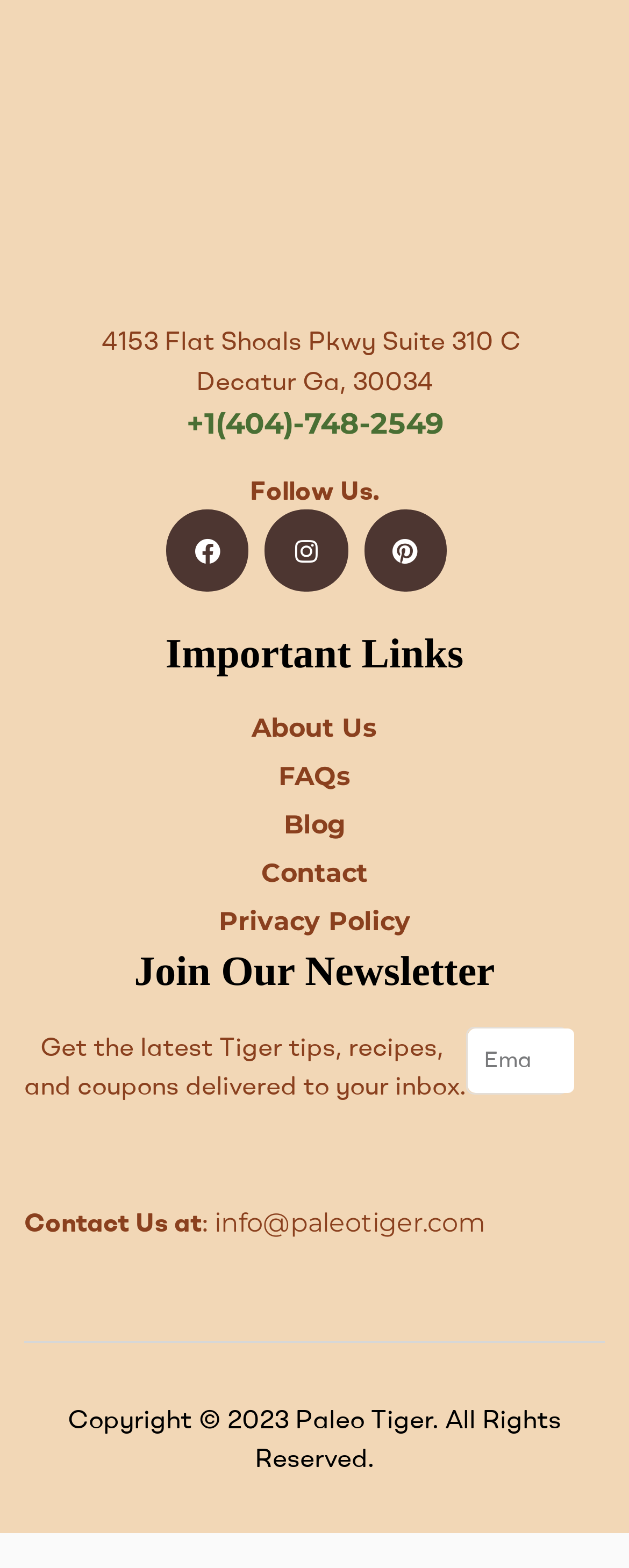Kindly determine the bounding box coordinates for the clickable area to achieve the given instruction: "Like the post".

None